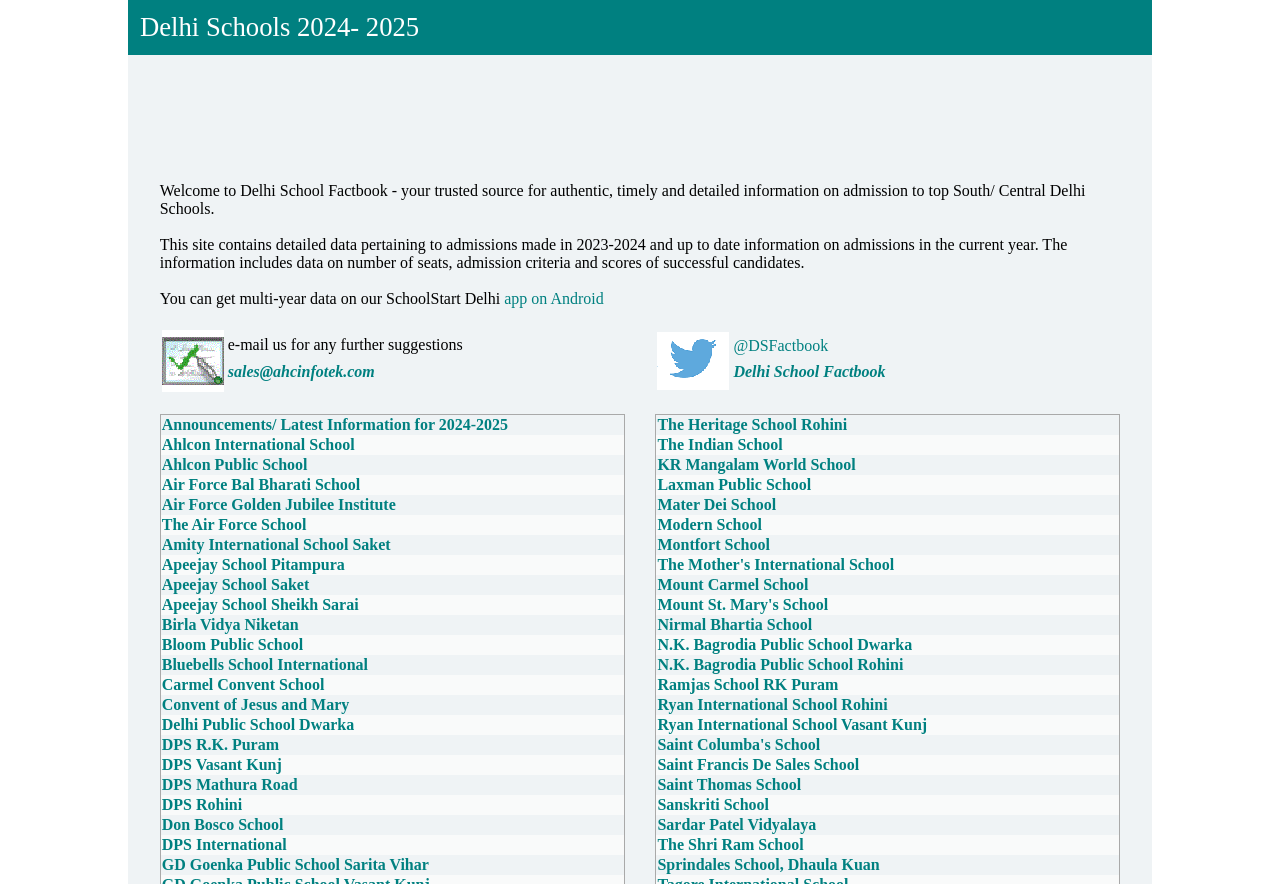Reply to the question with a single word or phrase:
What is the email address to contact for further suggestions?

sales@ahcinfotek.com